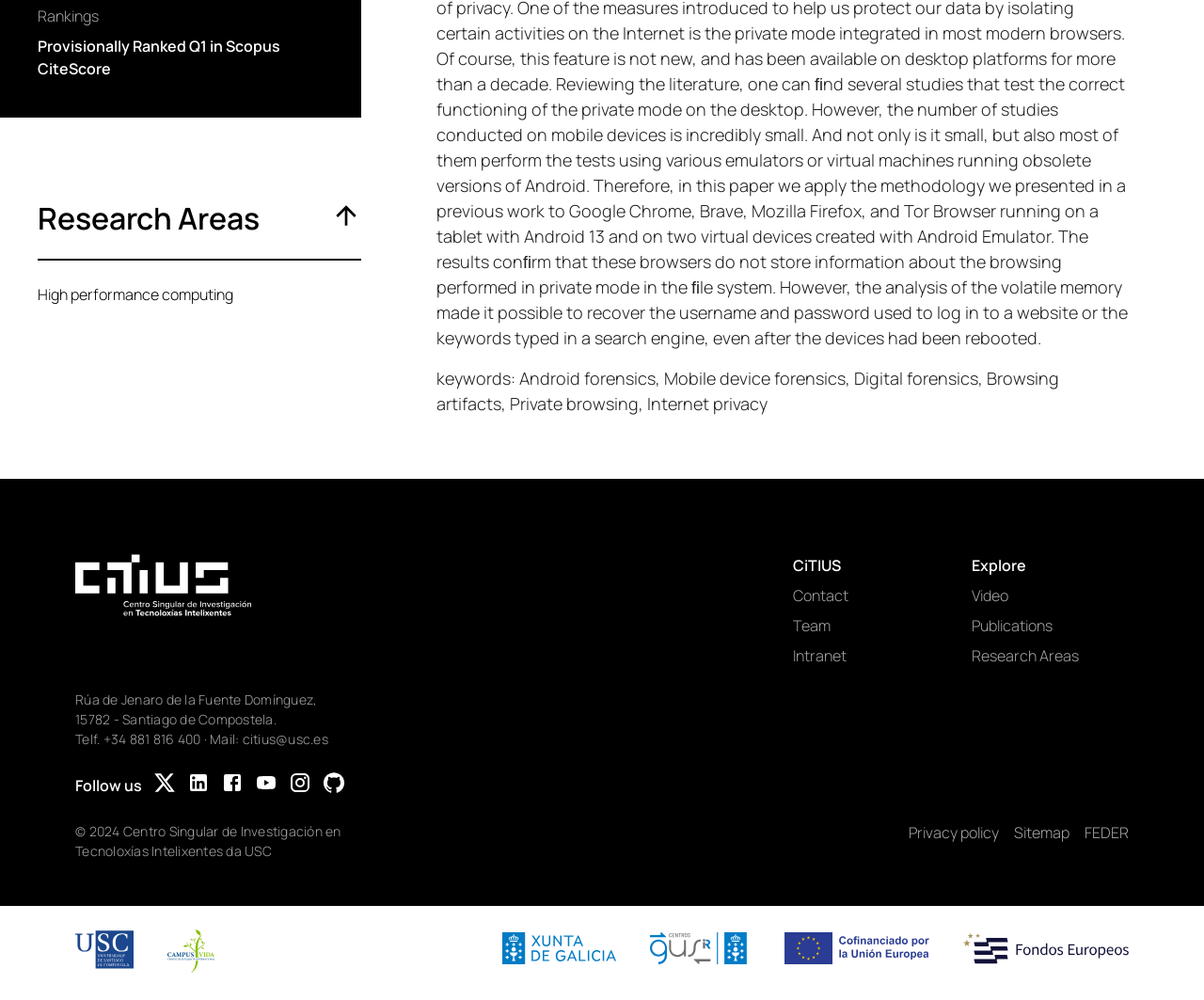Find the bounding box of the UI element described as follows: "+34 881 816 400".

[0.086, 0.73, 0.167, 0.748]